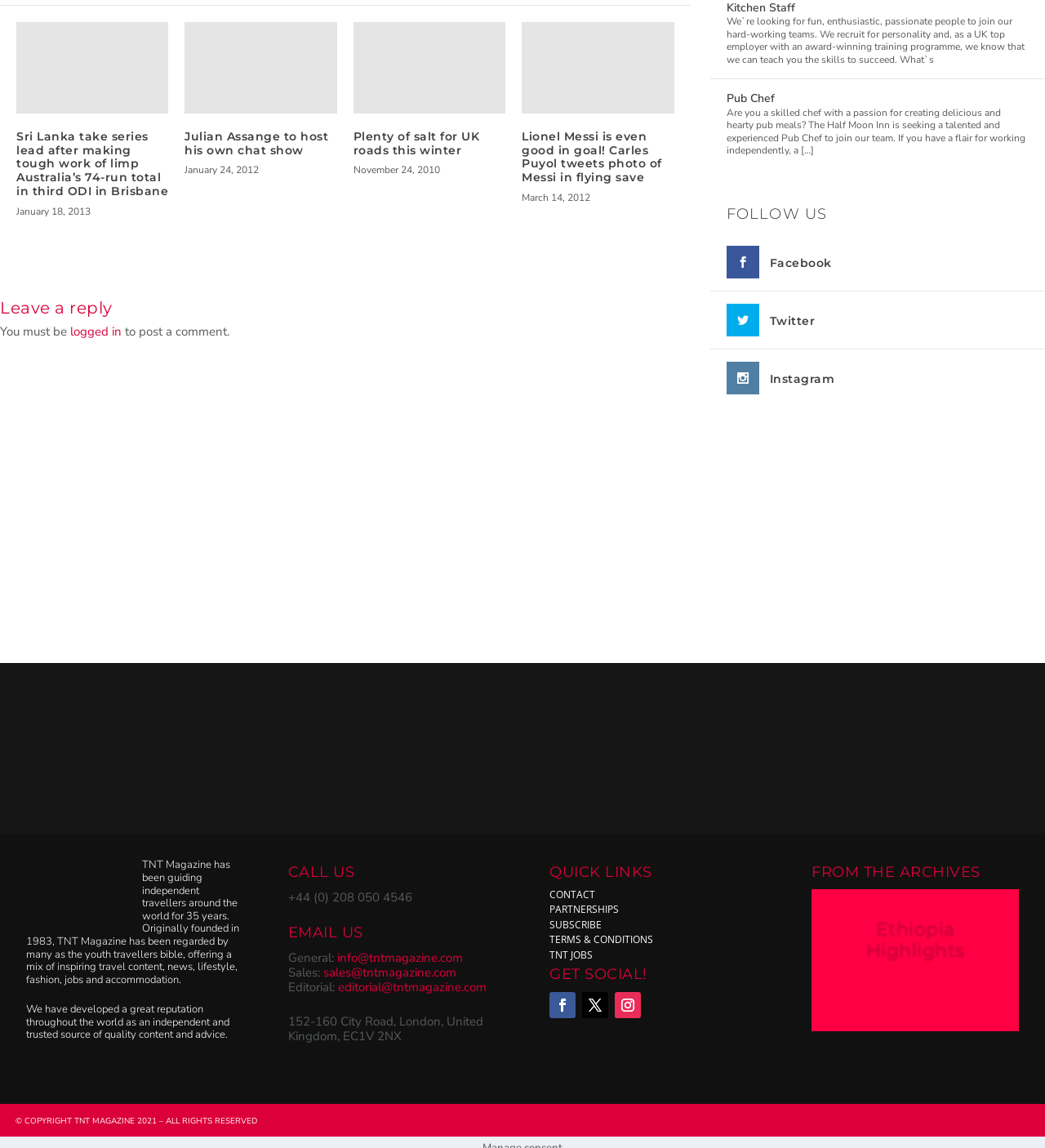Provide a short, one-word or phrase answer to the question below:
What is the name of the magazine?

TNT Magazine